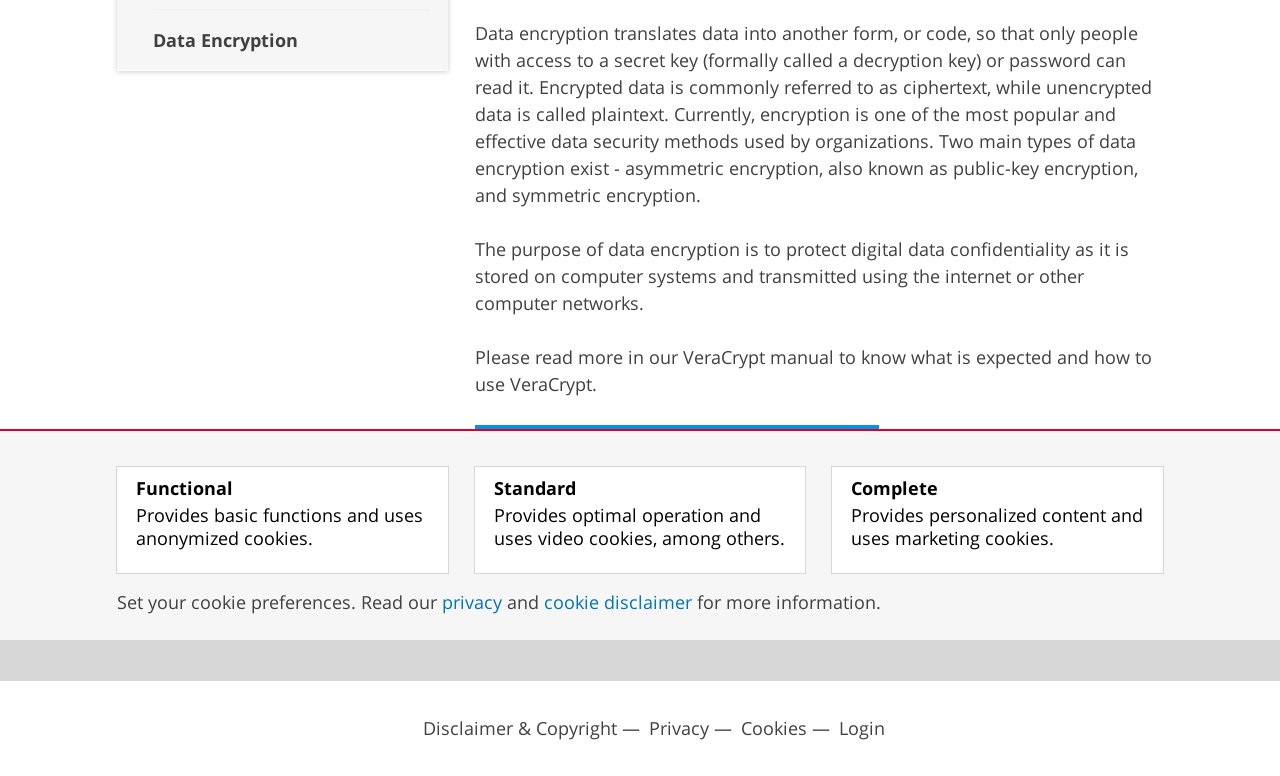Find the bounding box coordinates for the UI element whose description is: "Disclaimer & Copyright". The coordinates should be four float numbers between 0 and 1, in the format [left, top, right, bottom].

[0.33, 0.924, 0.482, 0.953]